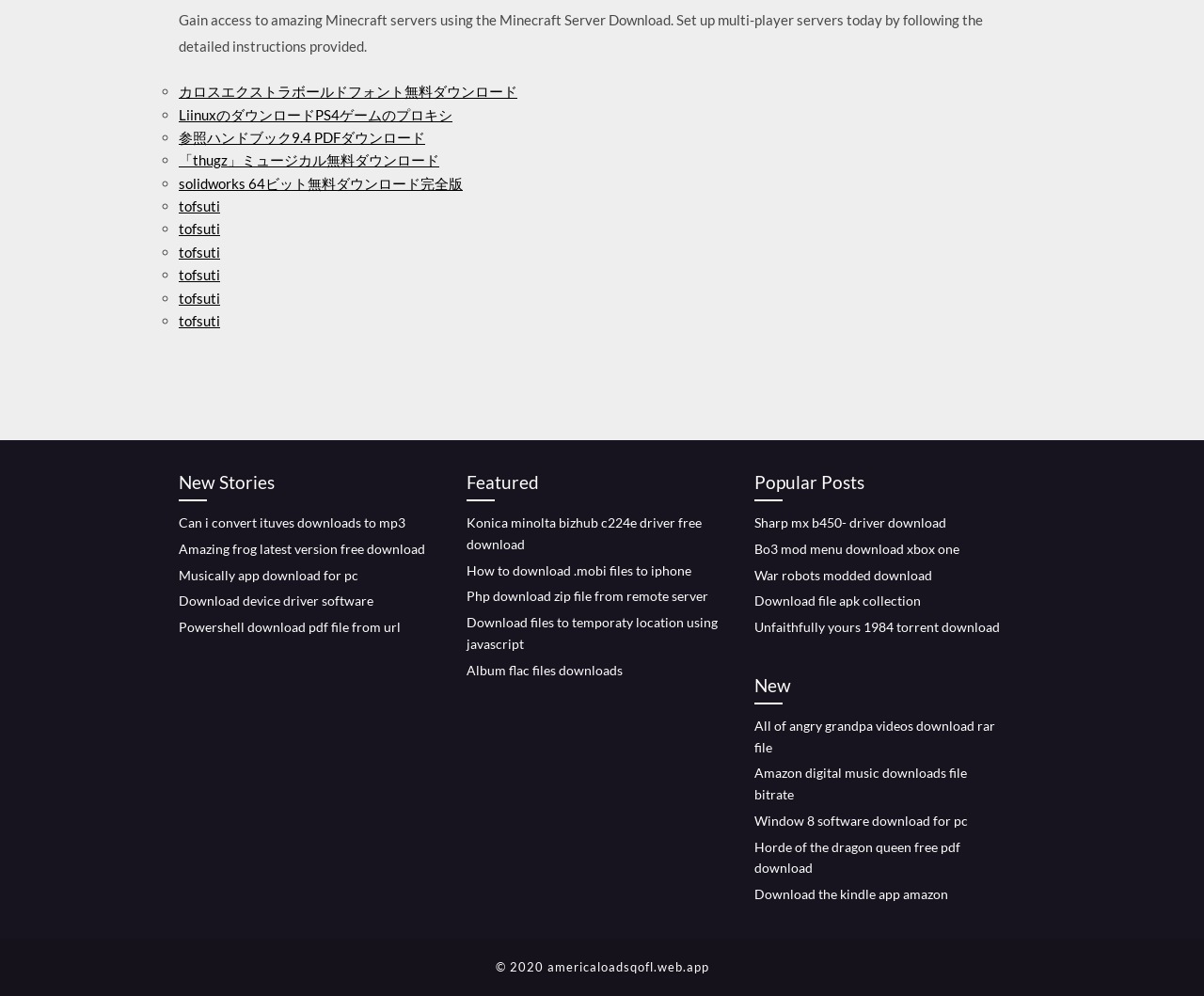What type of content is featured in the 'New' section?
Answer the question using a single word or phrase, according to the image.

Download links